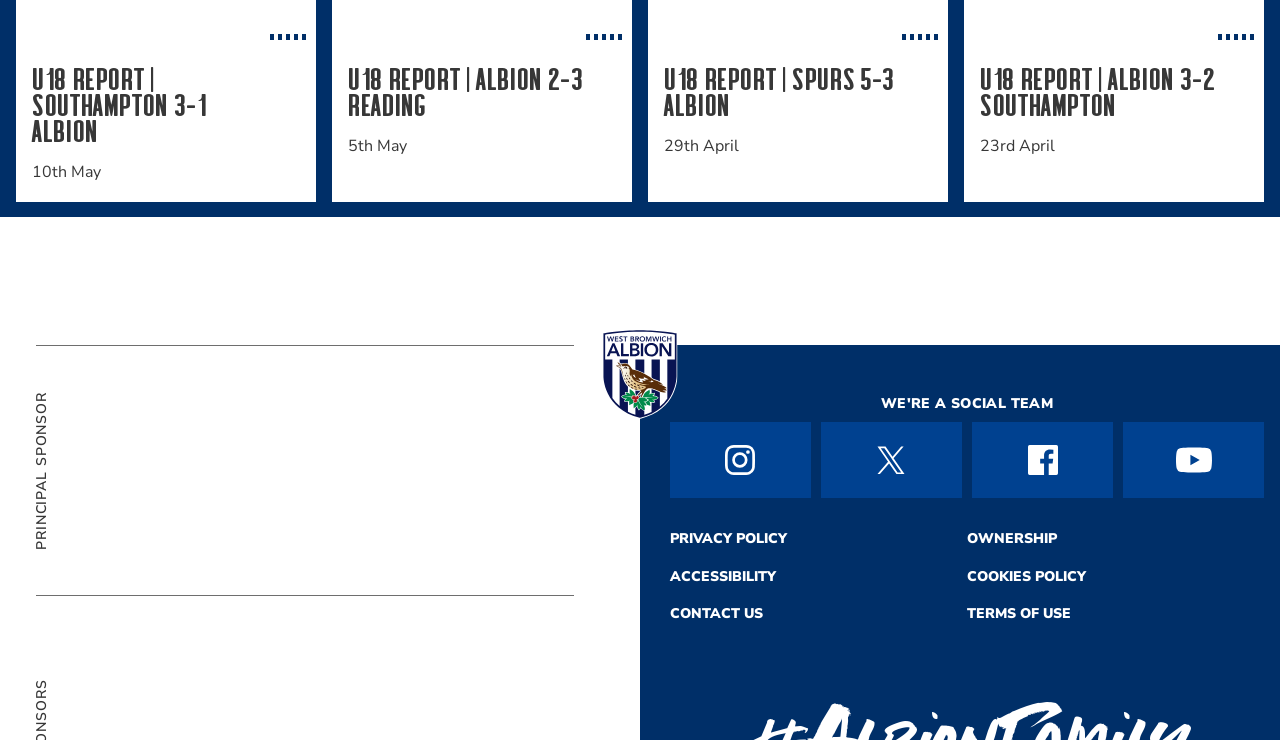Bounding box coordinates are specified in the format (top-left x, top-left y, bottom-right x, bottom-right y). All values are floating point numbers bounded between 0 and 1. Please provide the bounding box coordinate of the region this sentence describes: parent_node: Submit aria-label="Search" name="q" placeholder="Search"

None